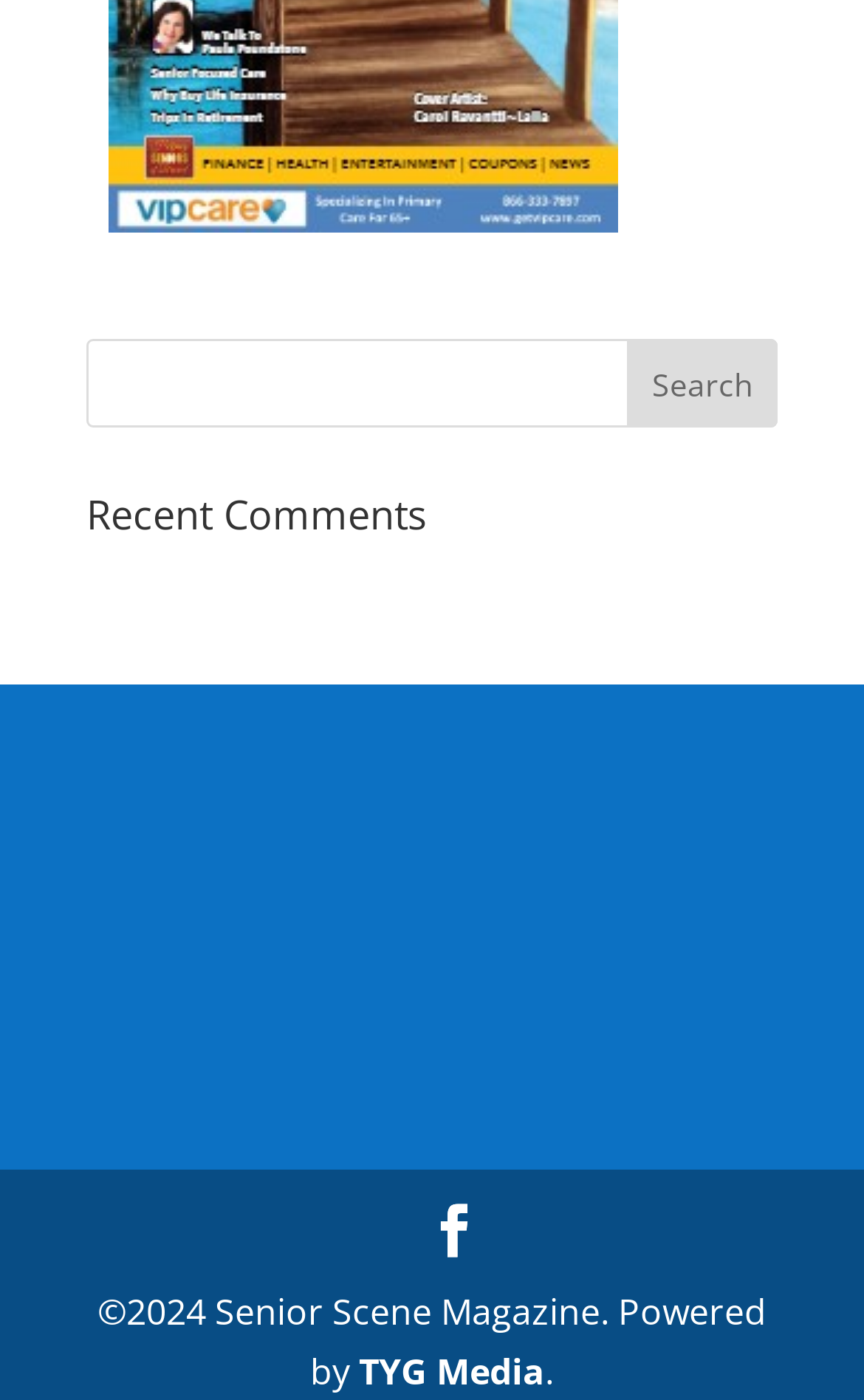Use the details in the image to answer the question thoroughly: 
What is the purpose of the textbox?

The textbox is located next to the 'Search' button, indicating that it is used to input search queries.